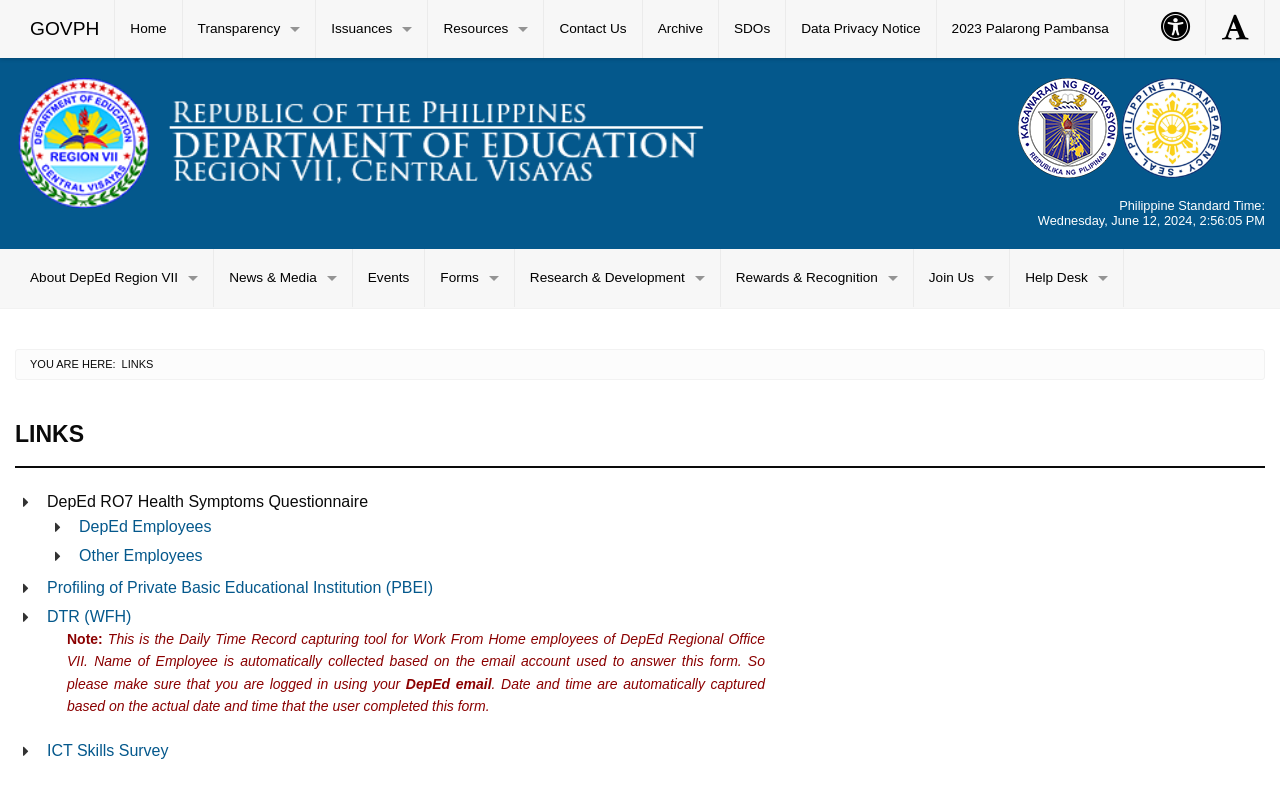Determine the bounding box coordinates for the area you should click to complete the following instruction: "Click About DepEd Region VII menu".

[0.012, 0.314, 0.167, 0.388]